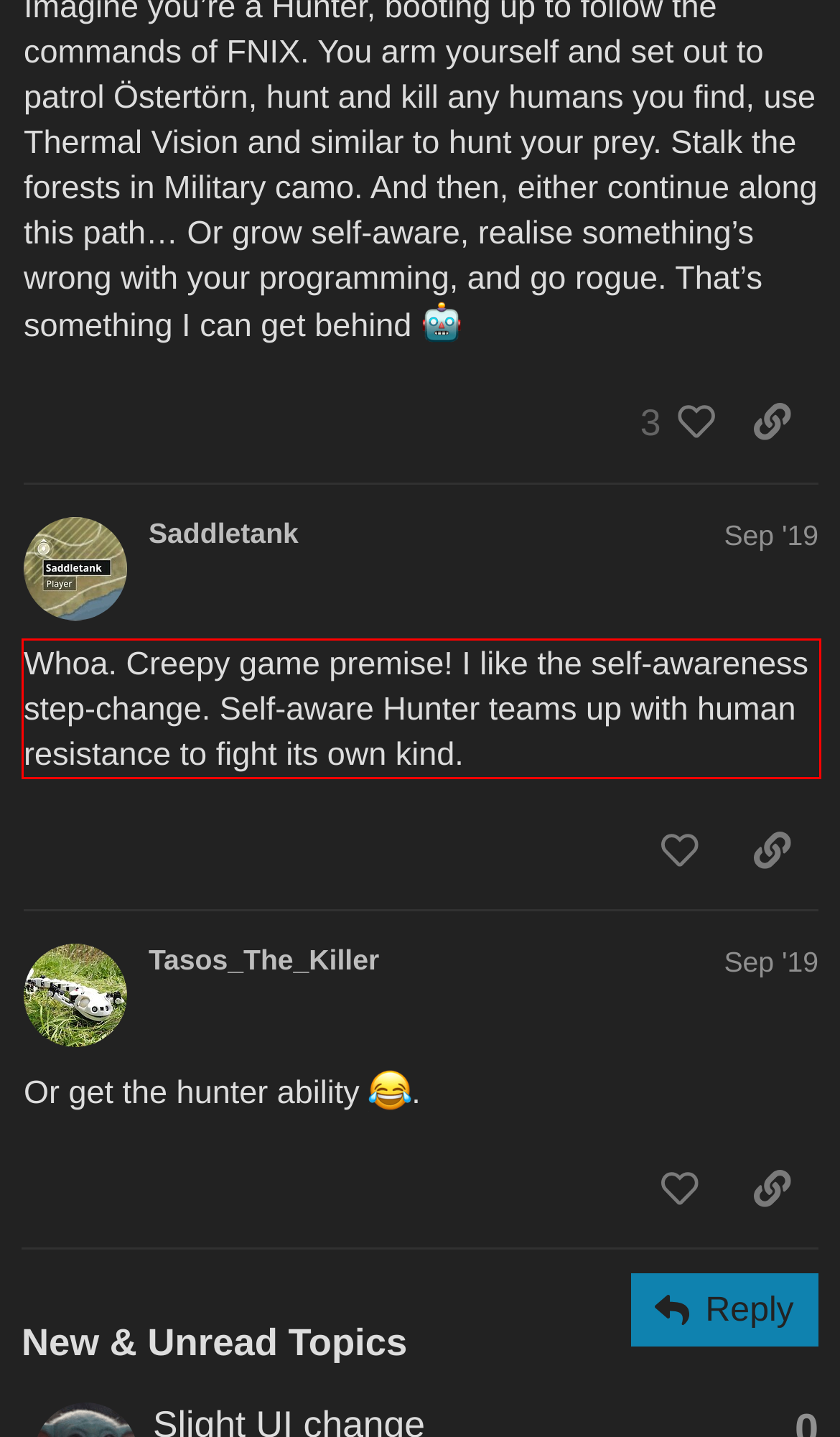Given a screenshot of a webpage containing a red bounding box, perform OCR on the text within this red bounding box and provide the text content.

Whoa. Creepy game premise! I like the self-awareness step-change. Self-aware Hunter teams up with human resistance to fight its own kind.